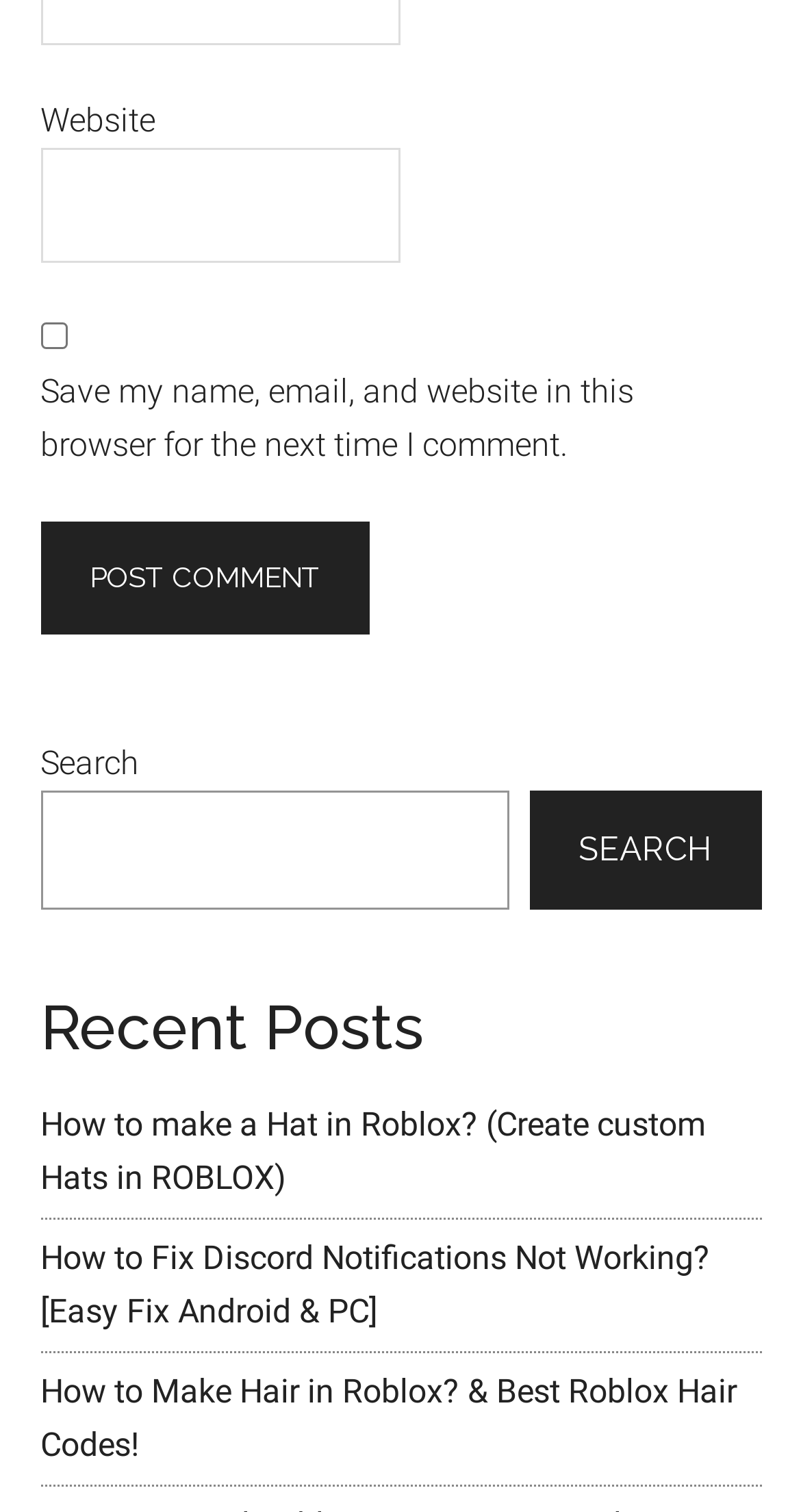What is the purpose of the 'Post Comment' button?
Look at the image and respond to the question as thoroughly as possible.

The 'Post Comment' button is located below a textbox and a checkbox, which are common UI elements for submitting comments. Therefore, the purpose of this button is to submit the user's comment.